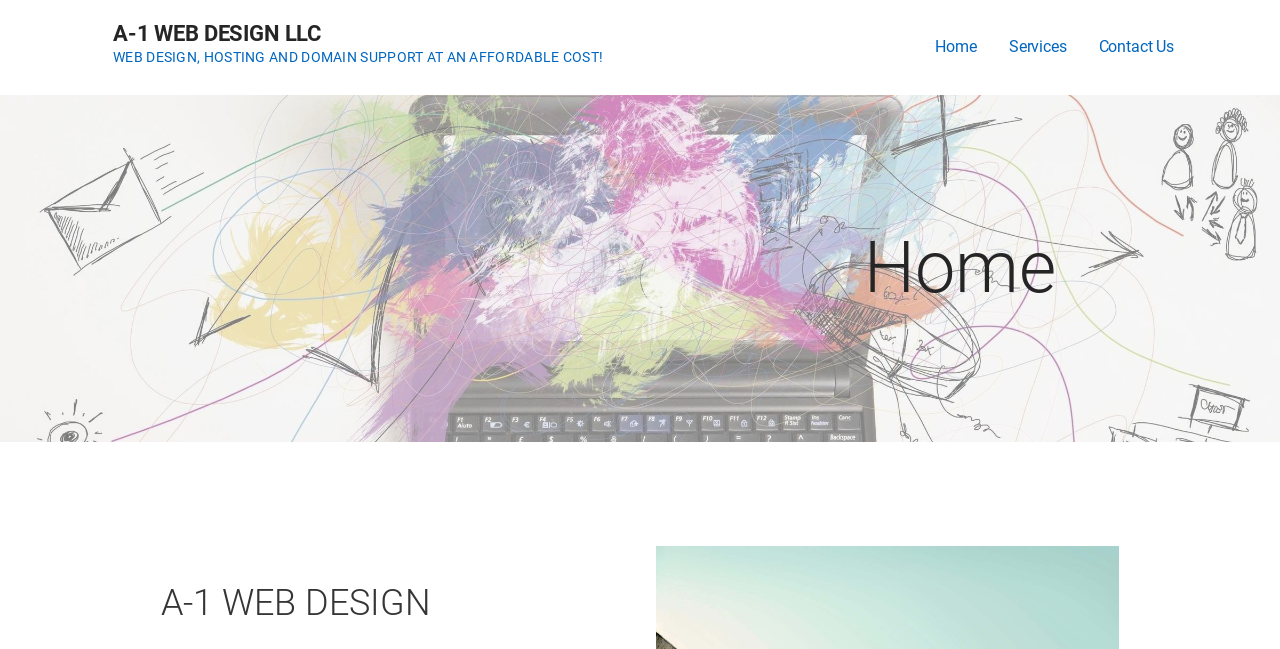Look at the image and answer the question in detail:
How many main navigation links are there?

There are three main navigation links at the top of the webpage, namely 'Home', 'Services', and 'Contact Us', which are represented as links.